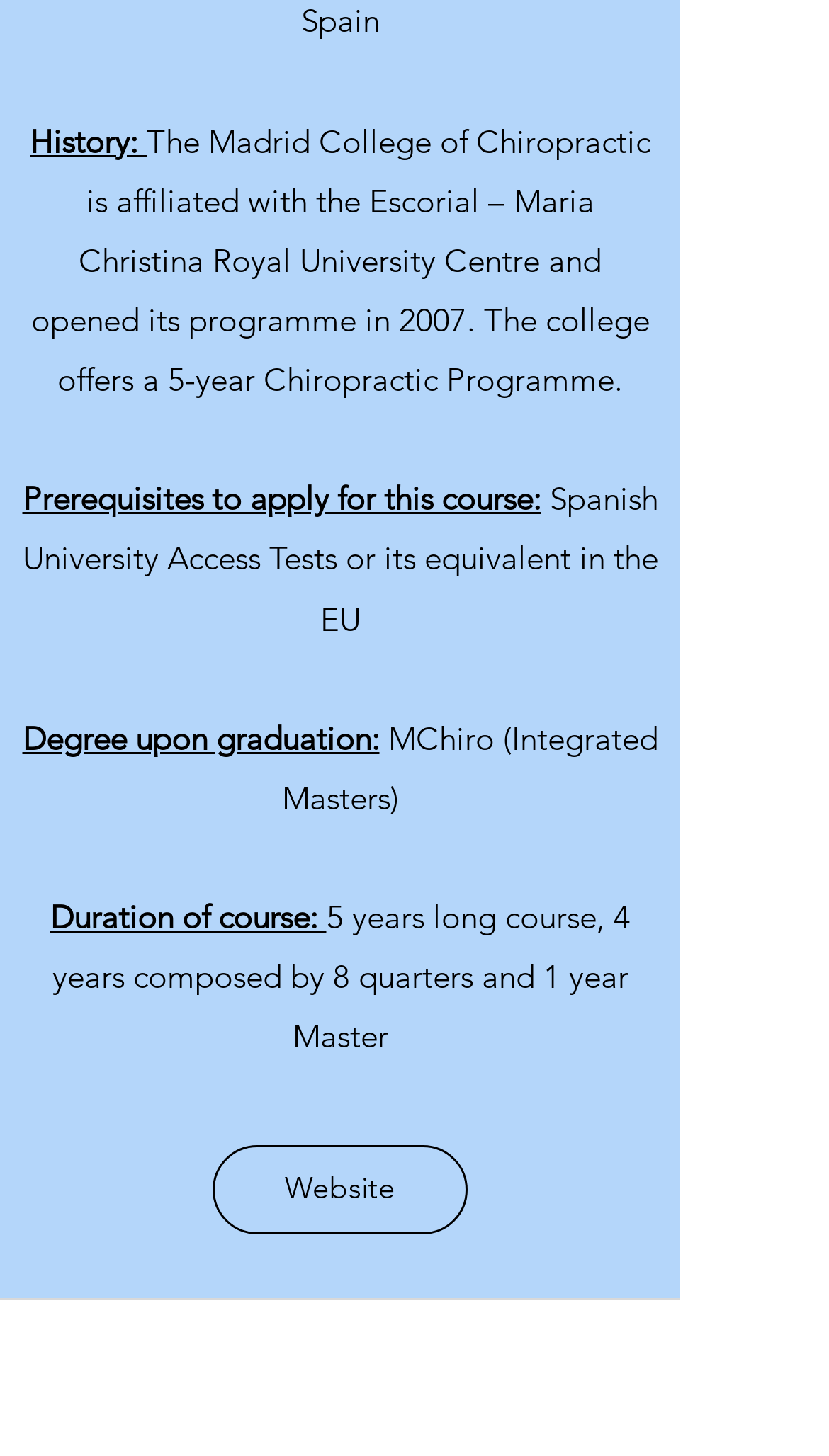What is the degree awarded upon graduation?
Refer to the image and provide a detailed answer to the question.

The text 'Degree upon graduation: MChiro (Integrated Masters)' explicitly states that the degree awarded upon graduation is MChiro (Integrated Masters).